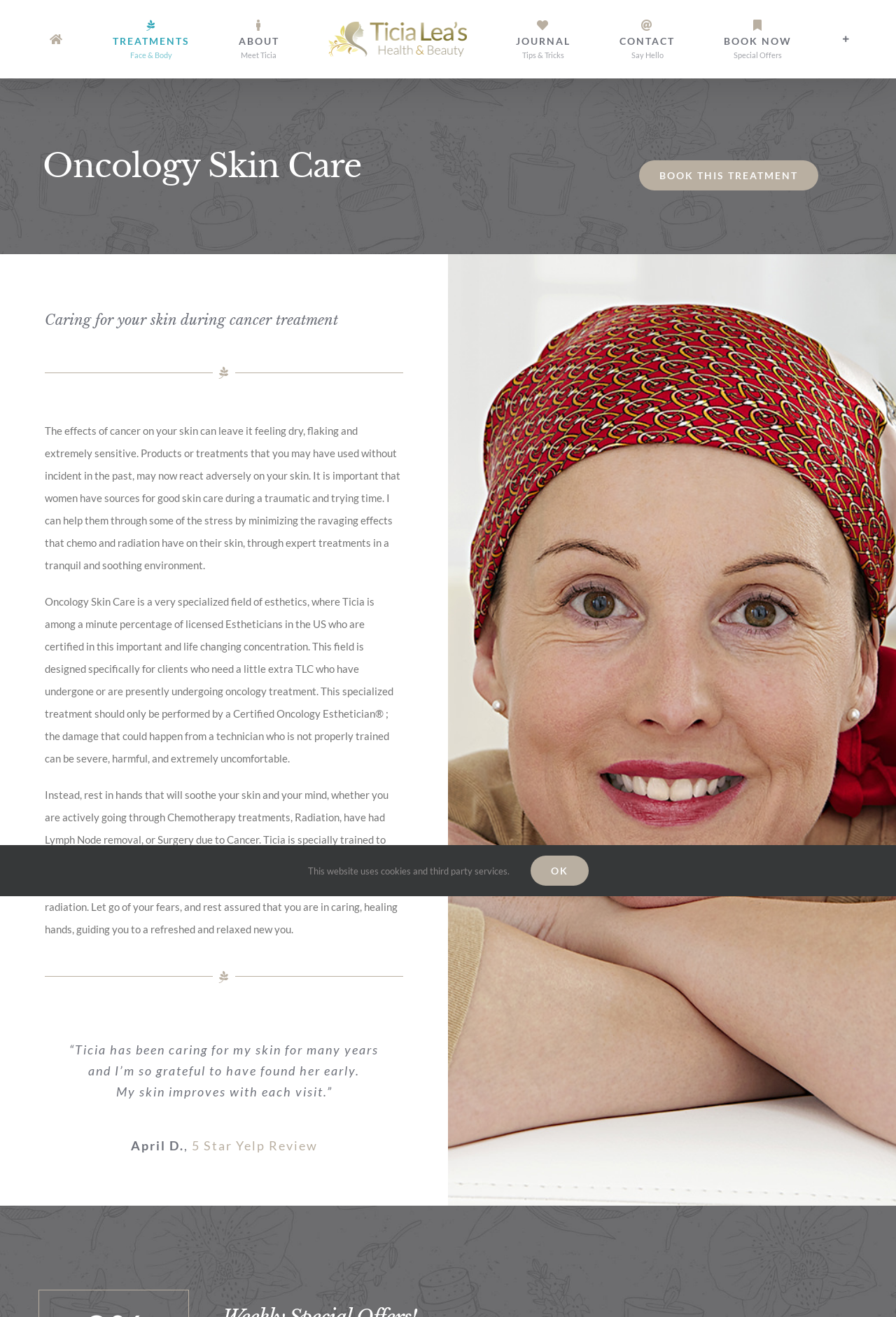Specify the bounding box coordinates of the region I need to click to perform the following instruction: "Click the 'TREATMENTS Face & Body' link". The coordinates must be four float numbers in the range of 0 to 1, i.e., [left, top, right, bottom].

[0.126, 0.003, 0.212, 0.057]